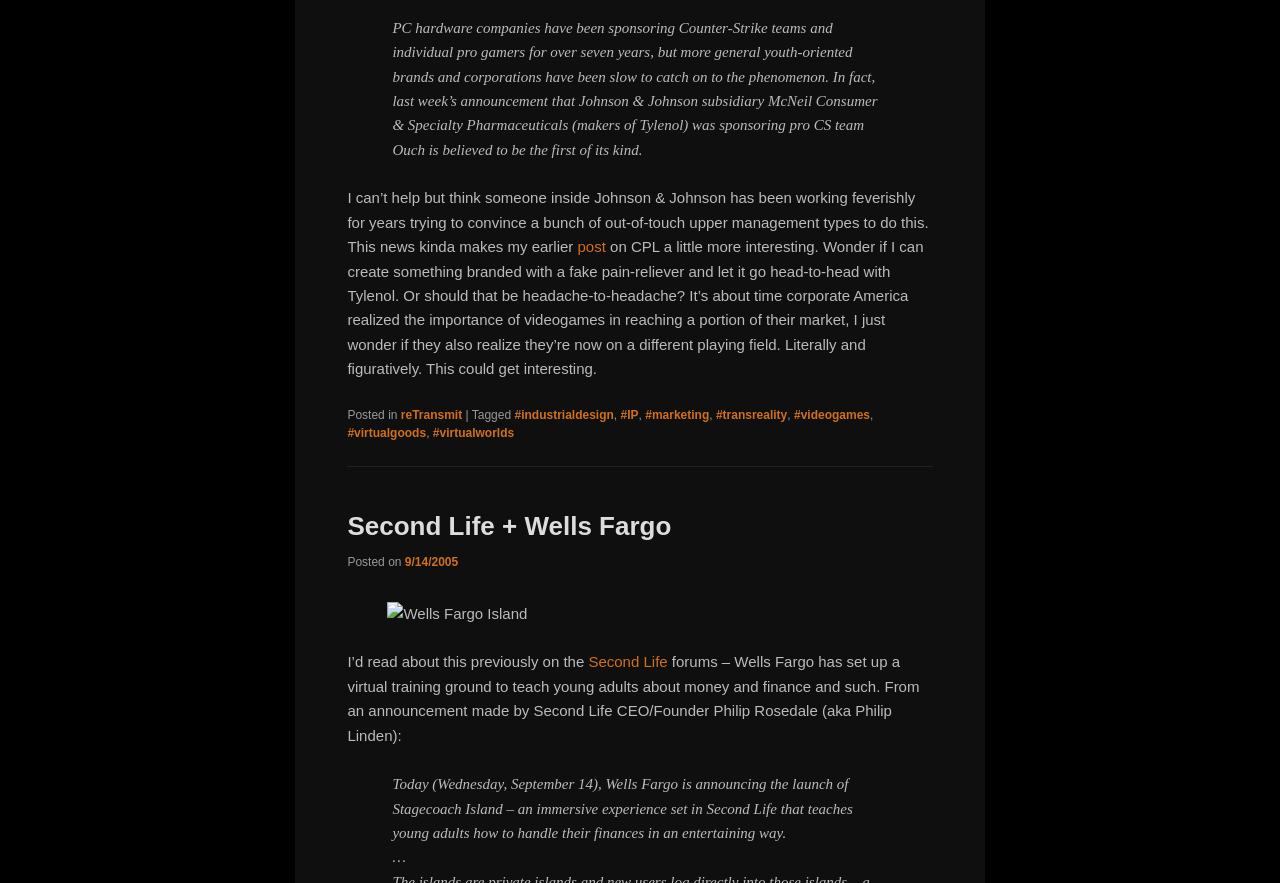Determine the bounding box coordinates of the region to click in order to accomplish the following instruction: "Click the 'Second Life + Wells Fargo' heading". Provide the coordinates as four float numbers between 0 and 1, specifically [left, top, right, bottom].

[0.271, 0.578, 0.524, 0.612]